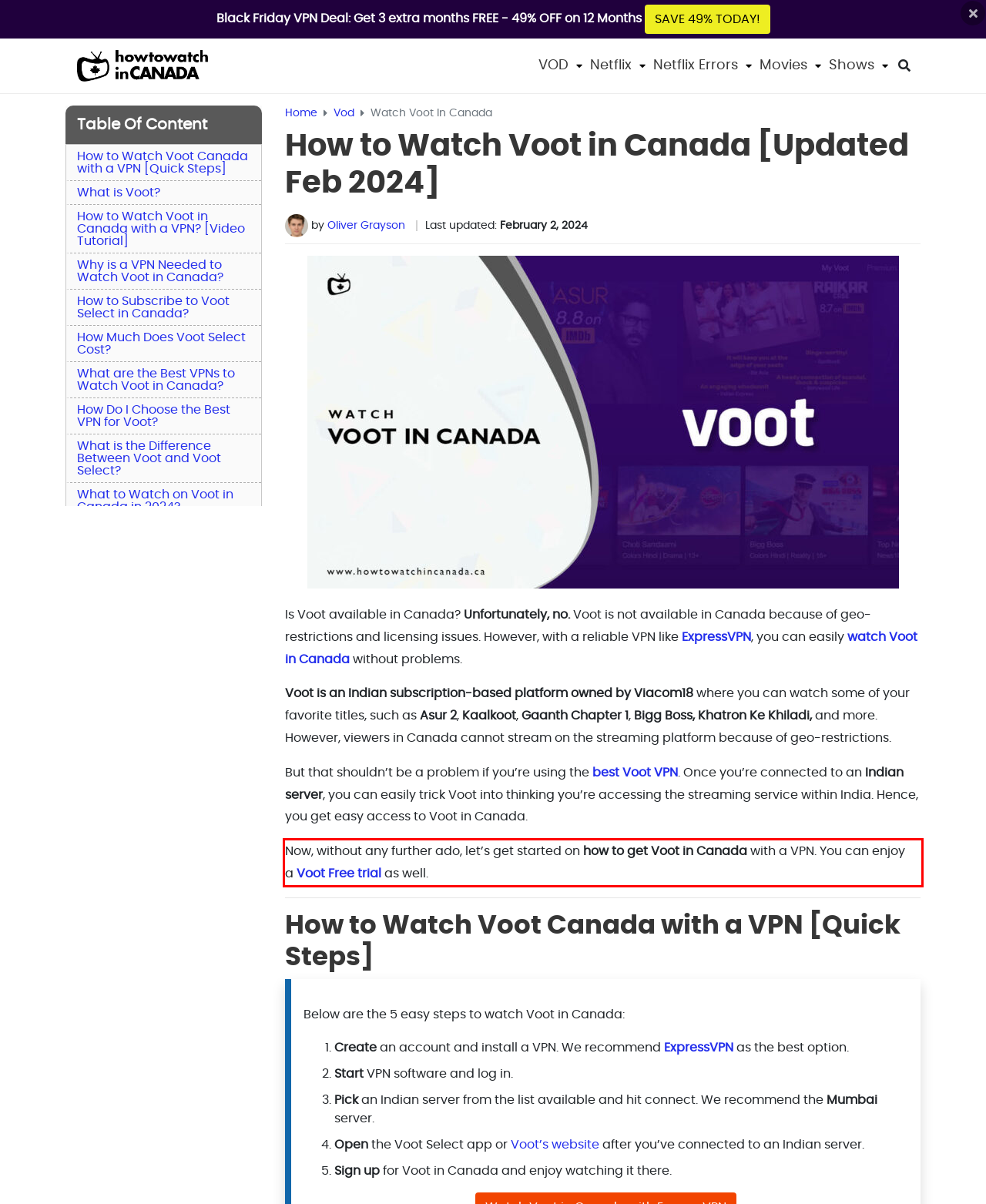Identify the text within the red bounding box on the webpage screenshot and generate the extracted text content.

Now, without any further ado, let’s get started on how to get Voot in Canada with a VPN. You can enjoy a Voot Free trial as well.